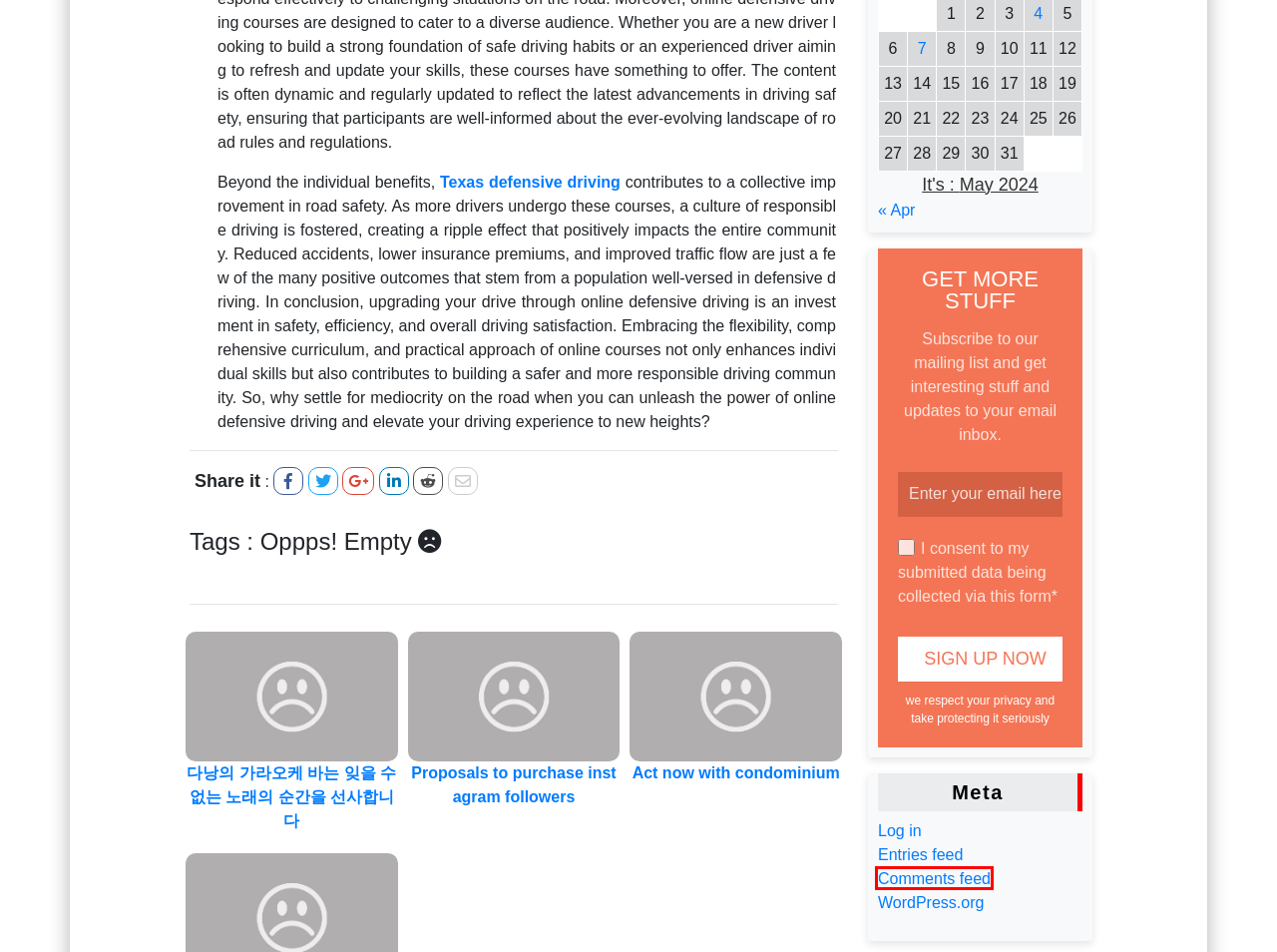Observe the provided screenshot of a webpage with a red bounding box around a specific UI element. Choose the webpage description that best fits the new webpage after you click on the highlighted element. These are your options:
A. Proposals to purchase instagram followers – Good Things To Know
B. April 2024 – Good Things To Know
C. Why you should consider becoming a truck driver – Outrage Magazine
D. Comments for Good Things To Know
E. Log In ‹ Good Things To Know — WordPress
F. Blog Tool, Publishing Platform, and CMS – WordPress.org
G. 다낭의 가라오케 바는 잊을 수 없는 노래의 순간을 선사합니다 – Good Things To Know
H. Act now with condominium – Good Things To Know

D